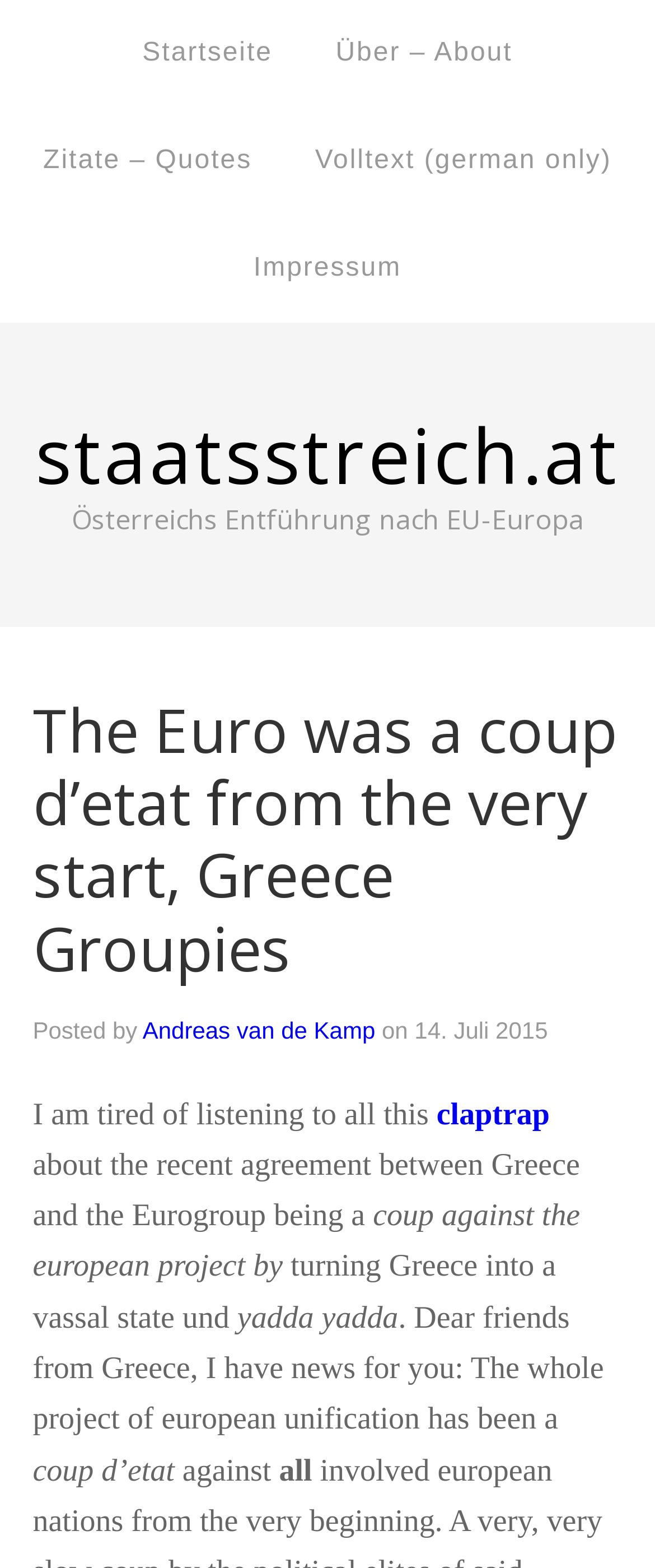Who wrote the article?
Make sure to answer the question with a detailed and comprehensive explanation.

I found the answer by looking at the link element with the text 'Andreas van de Kamp' which is located near the 'Posted by' text, indicating that Andreas van de Kamp is the author of the article.